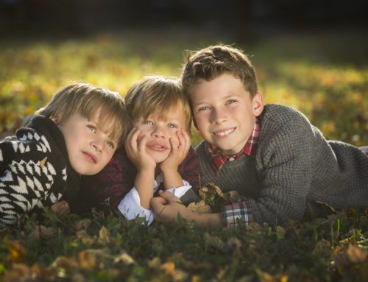Please provide a comprehensive answer to the question based on the screenshot: What is the youngest boy doing?

The youngest boy, positioned in the center, has an innocent expression, resting his chin on his hands with his cheeks pressed together, embodying a spirit of joy and curiosity, which indicates that he is resting his chin on his hands.